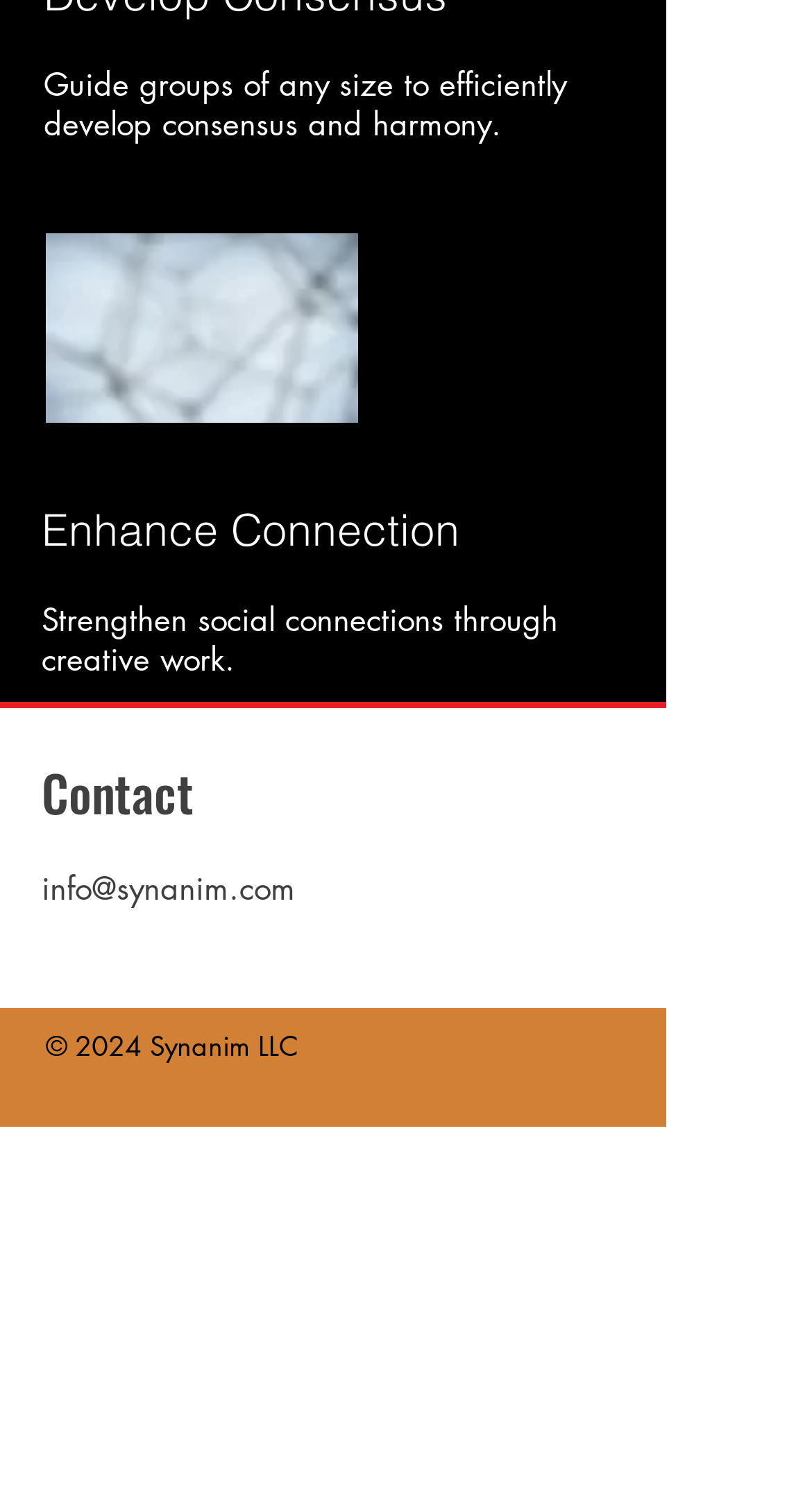What is the contact email?
Provide a comprehensive and detailed answer to the question.

The link 'info@synanim.com' is present on the page, which suggests that it is the contact email for the website.